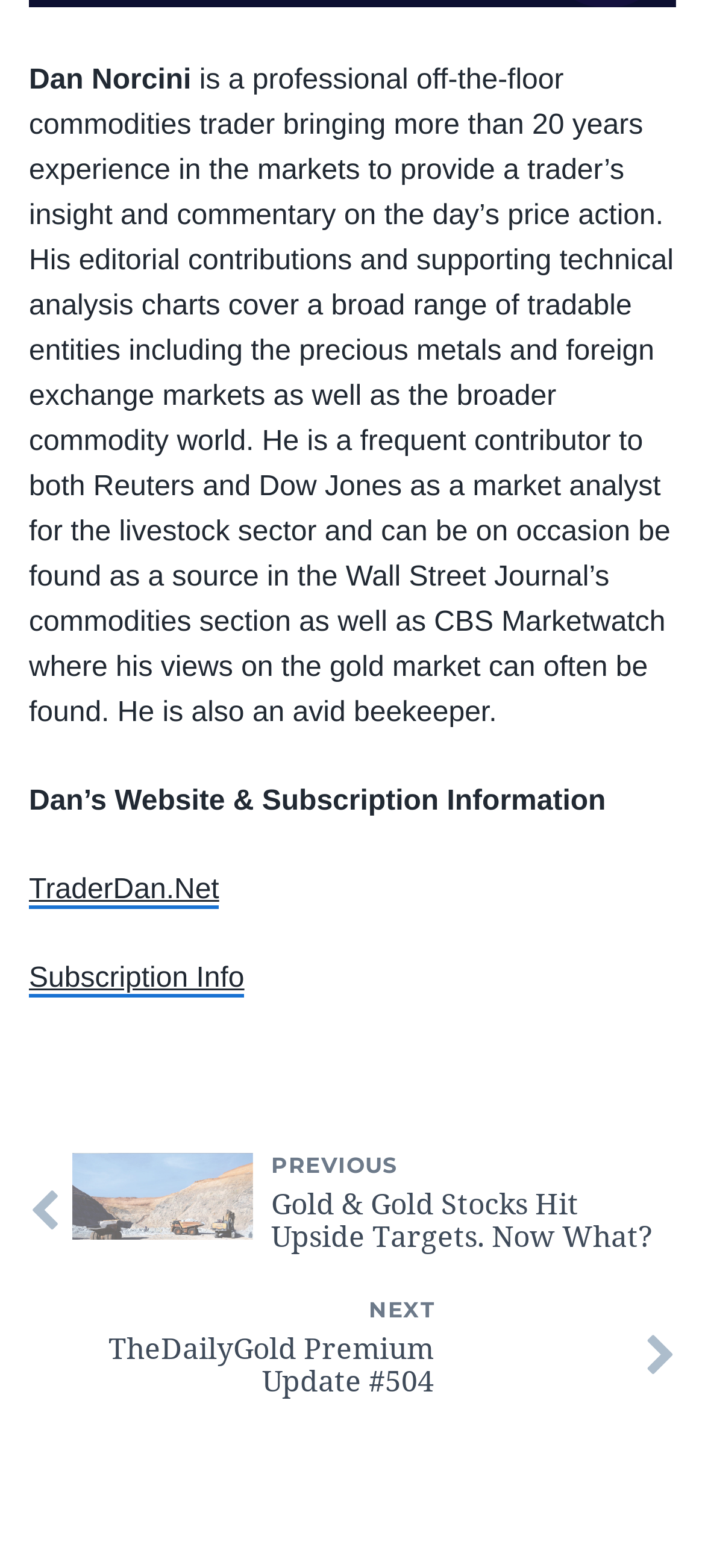What is Dan Norcini's other activity besides trading?
Refer to the image and provide a one-word or short phrase answer.

Beekeeping